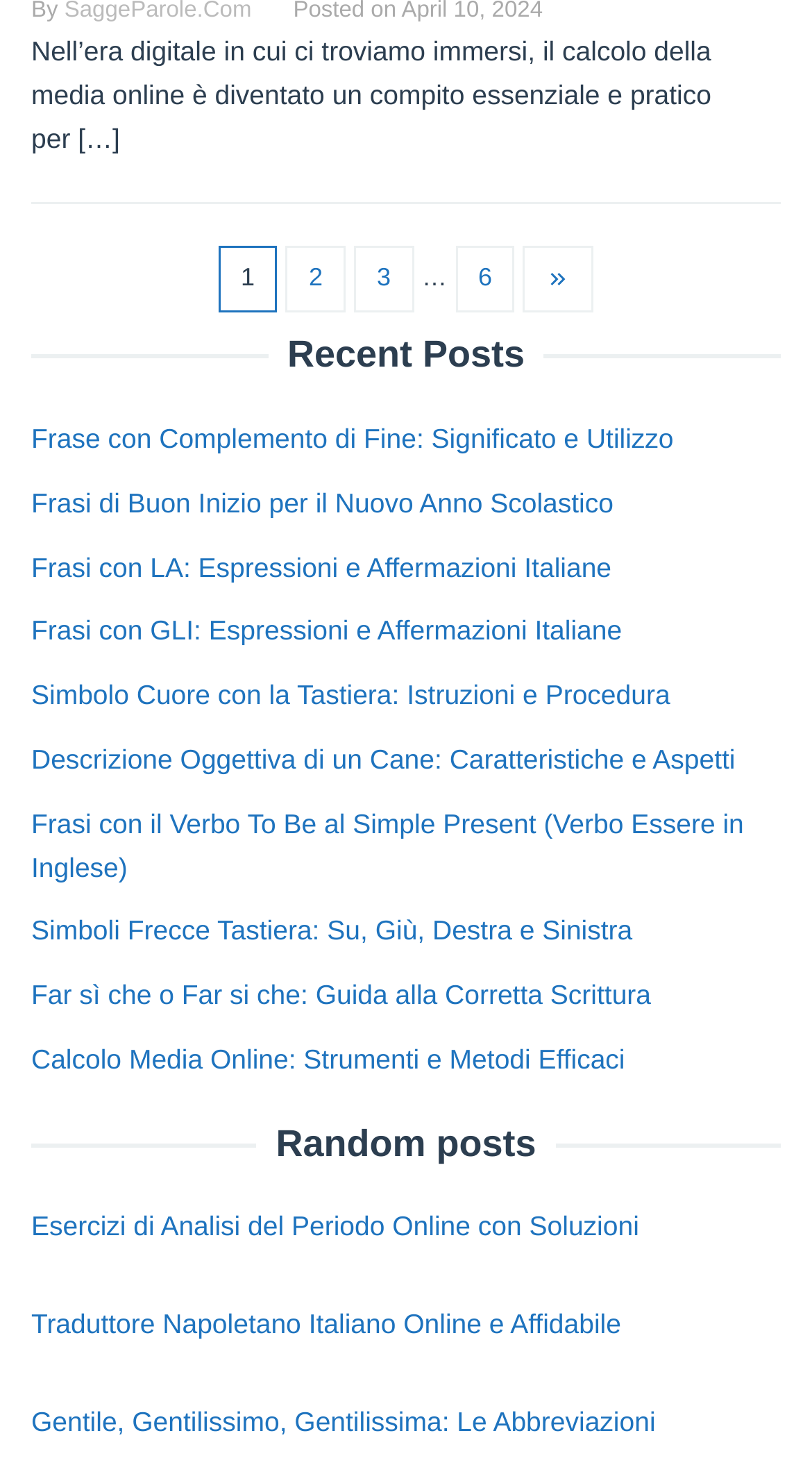Given the description "Gentile, Gentilissimo, Gentilissima: Le Abbreviazioni", provide the bounding box coordinates of the corresponding UI element.

[0.038, 0.964, 0.807, 0.985]